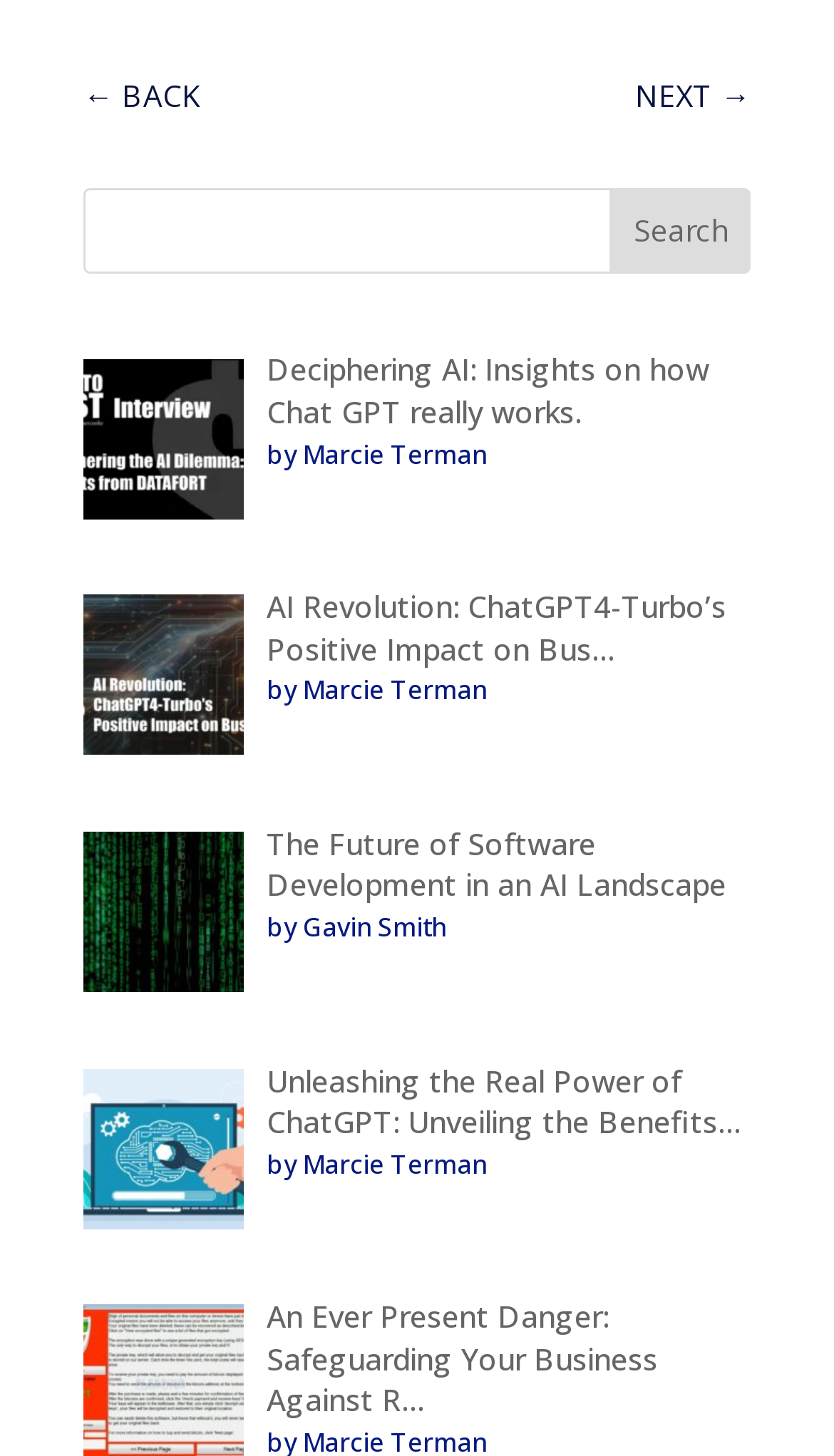Identify the bounding box coordinates of the area you need to click to perform the following instruction: "Read X-Band: Phantom Podcast #281".

None